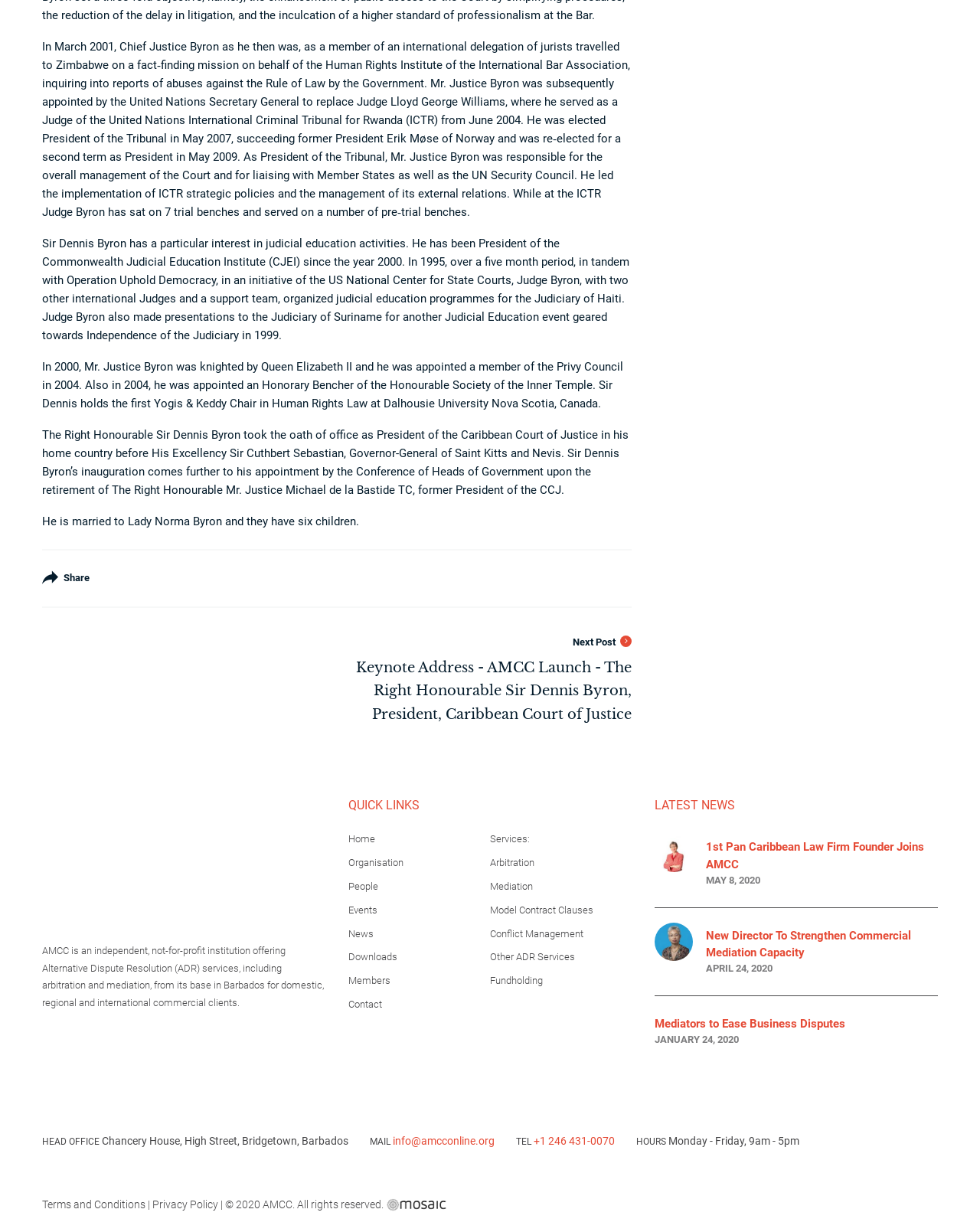Please find the bounding box for the UI element described by: "parent_node: MAY 8, 2020".

[0.668, 0.677, 0.707, 0.708]